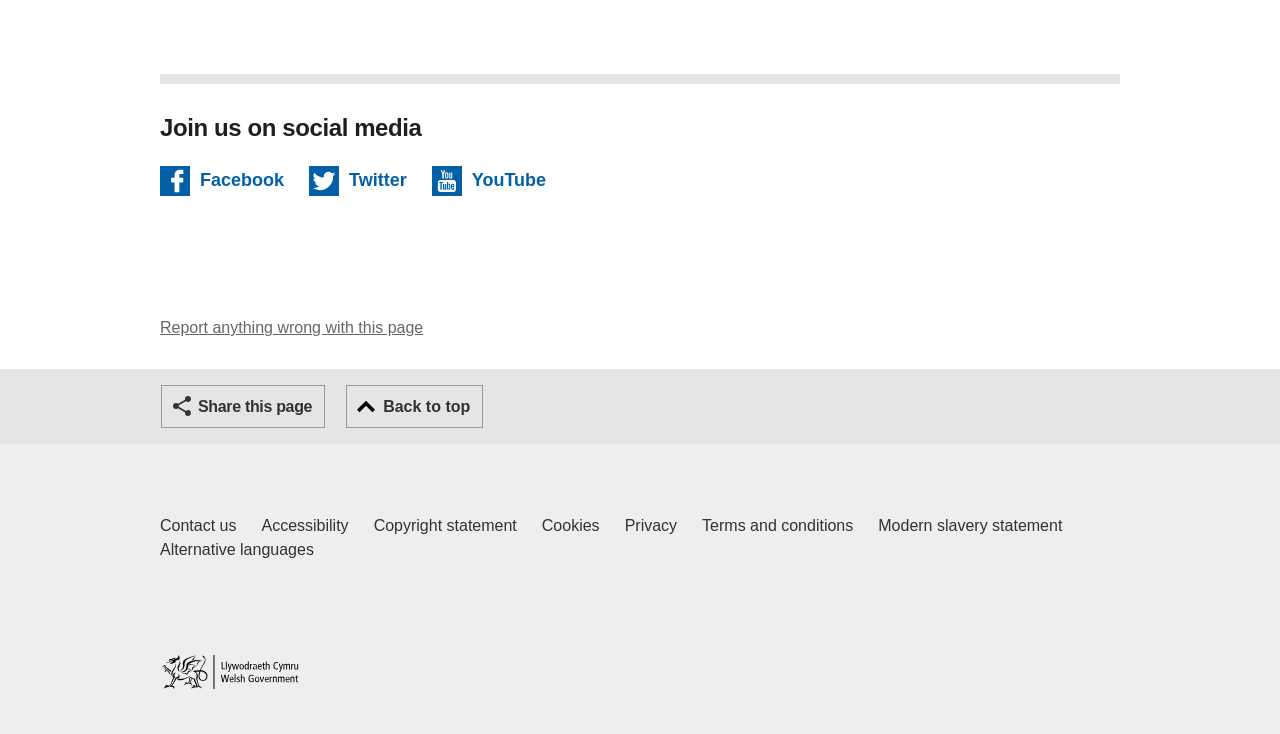Respond to the following question with a brief word or phrase:
What is the 'Share this page' button used for?

Share page